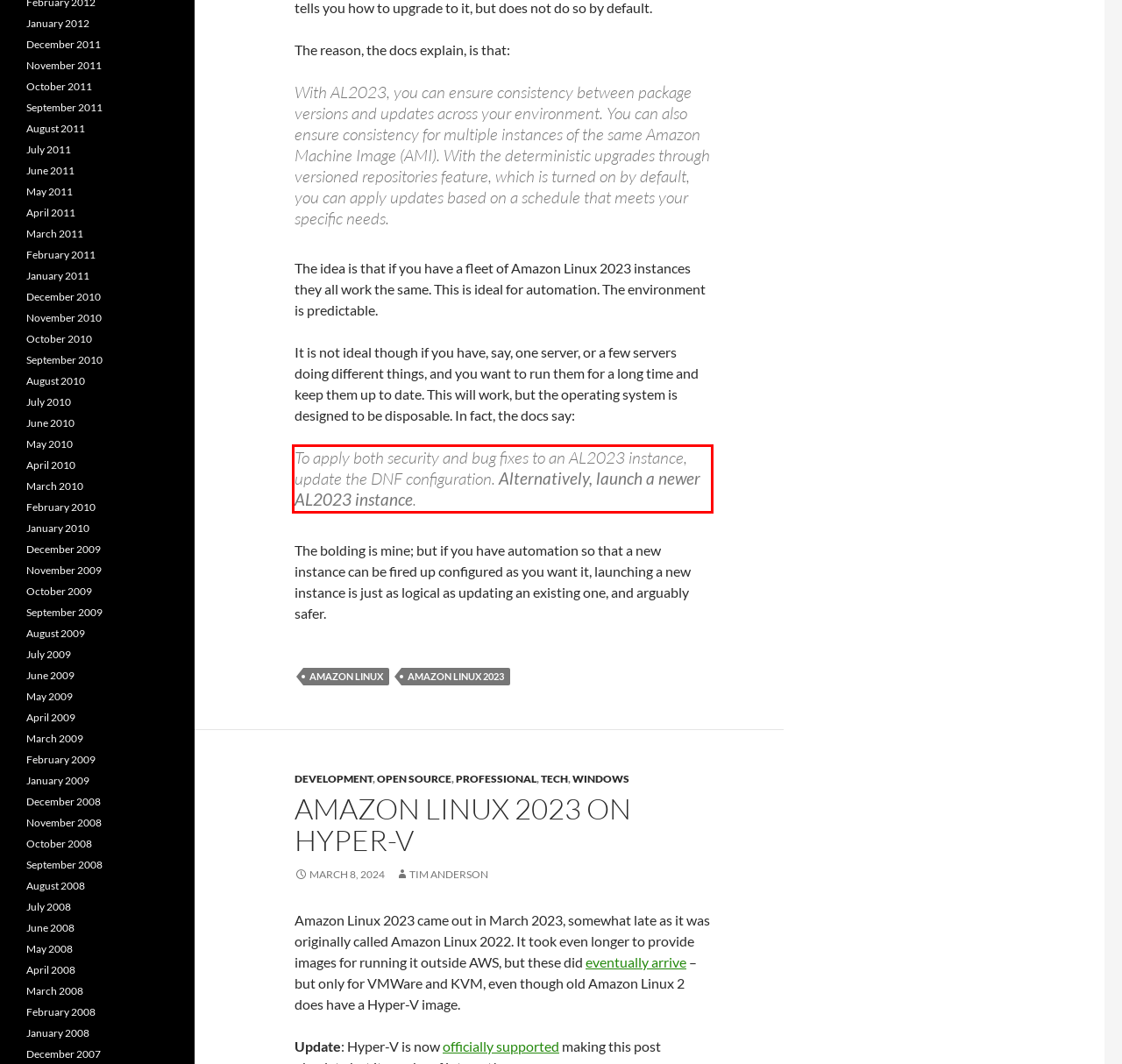Please extract the text content from the UI element enclosed by the red rectangle in the screenshot.

To apply both security and bug fixes to an AL2023 instance, update the DNF configuration. Alternatively, launch a newer AL2023 instance.